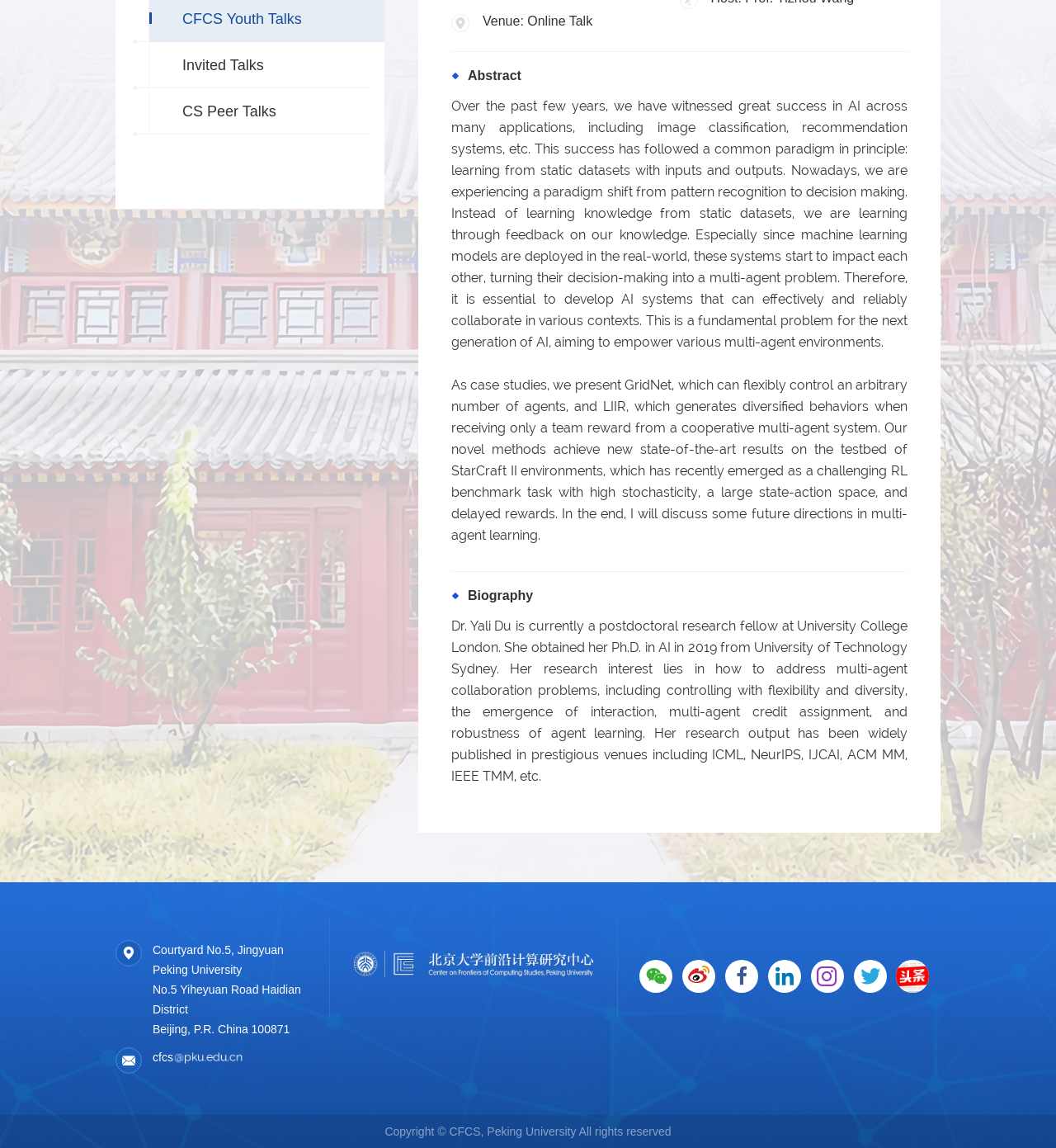Extract the bounding box coordinates for the UI element described as: "Invited Talks".

[0.141, 0.037, 0.364, 0.077]